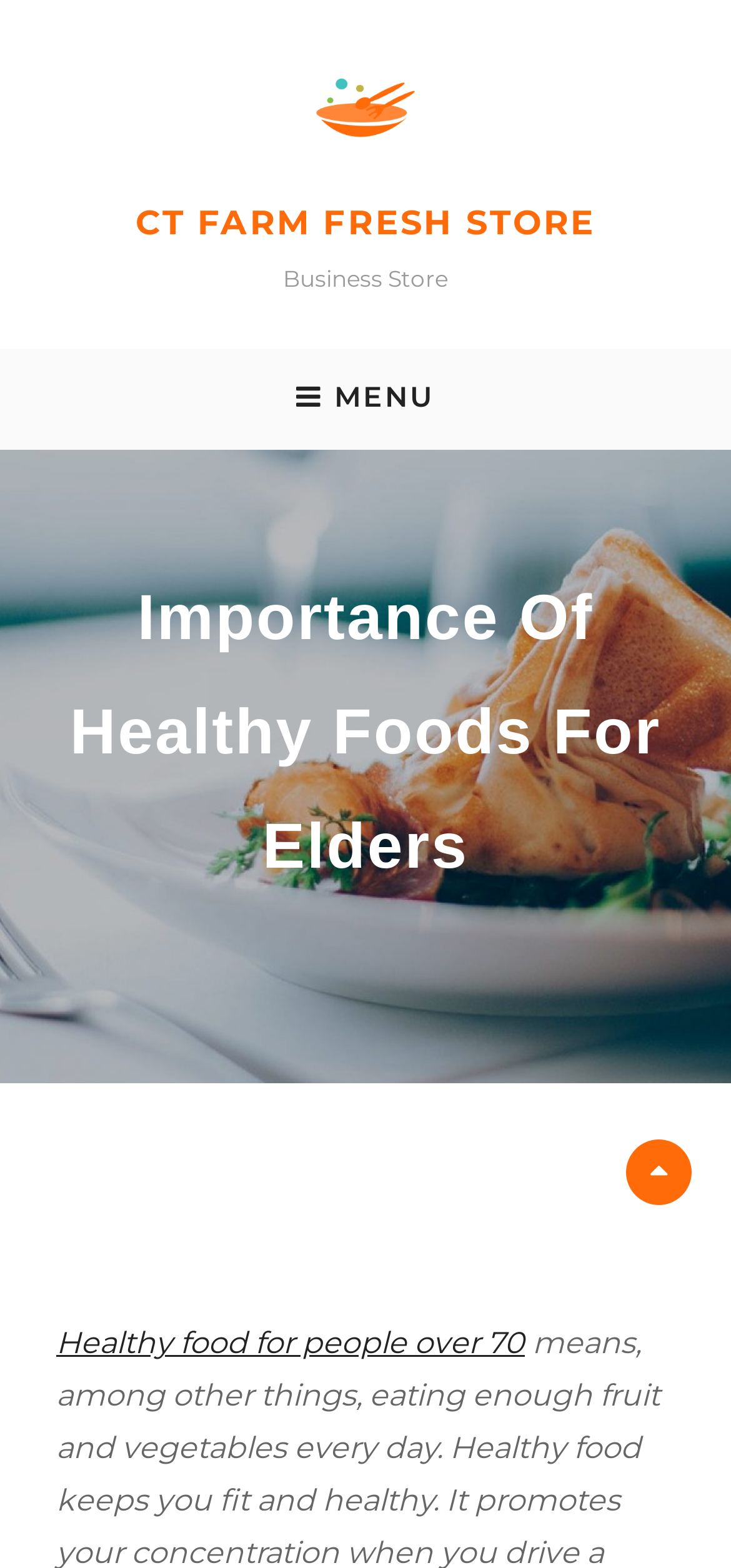Find the bounding box coordinates for the element described here: "Go list".

None